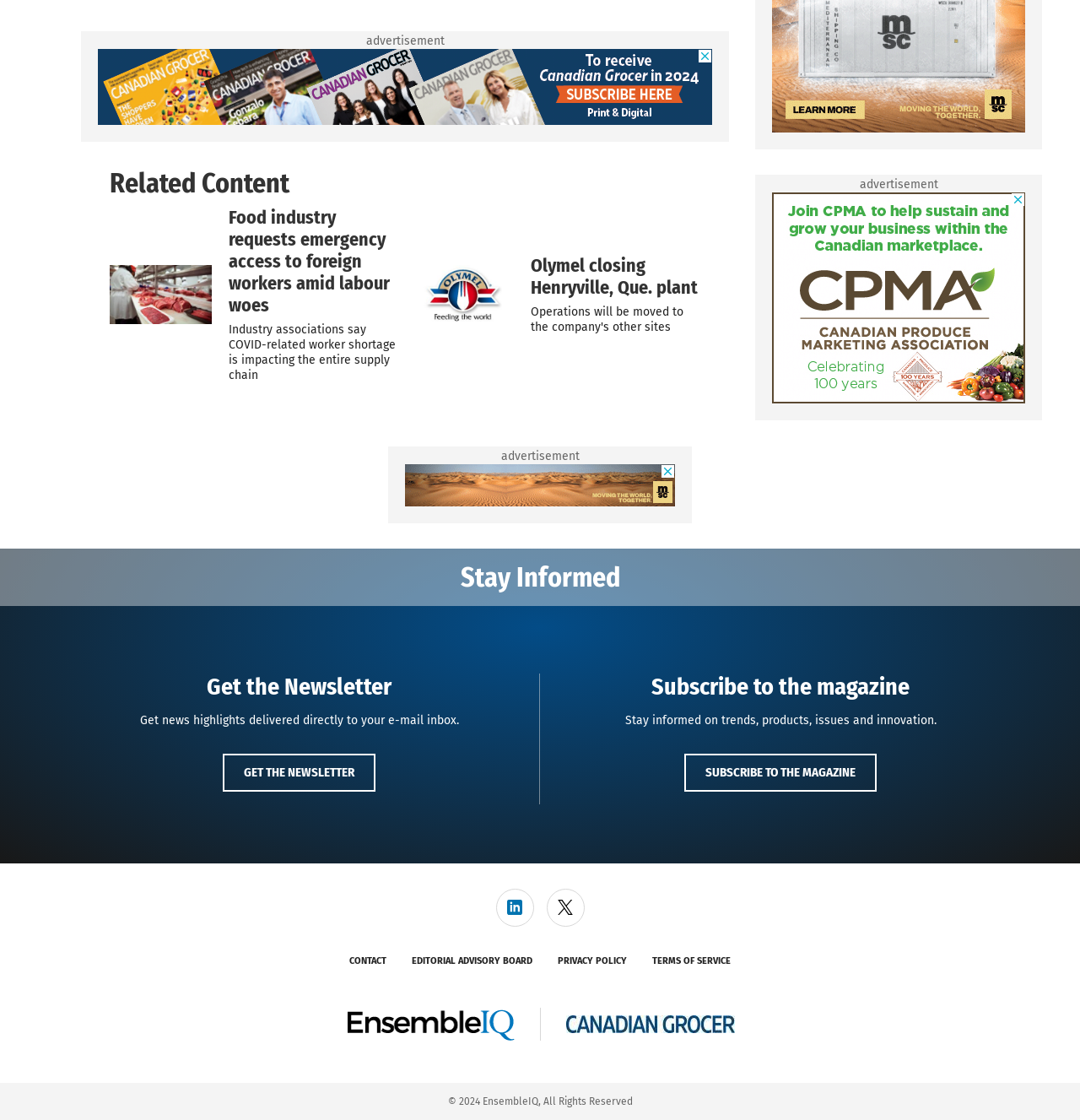Determine the bounding box coordinates for the UI element with the following description: "Editorial Advisory Board". The coordinates should be four float numbers between 0 and 1, represented as [left, top, right, bottom].

[0.381, 0.853, 0.493, 0.863]